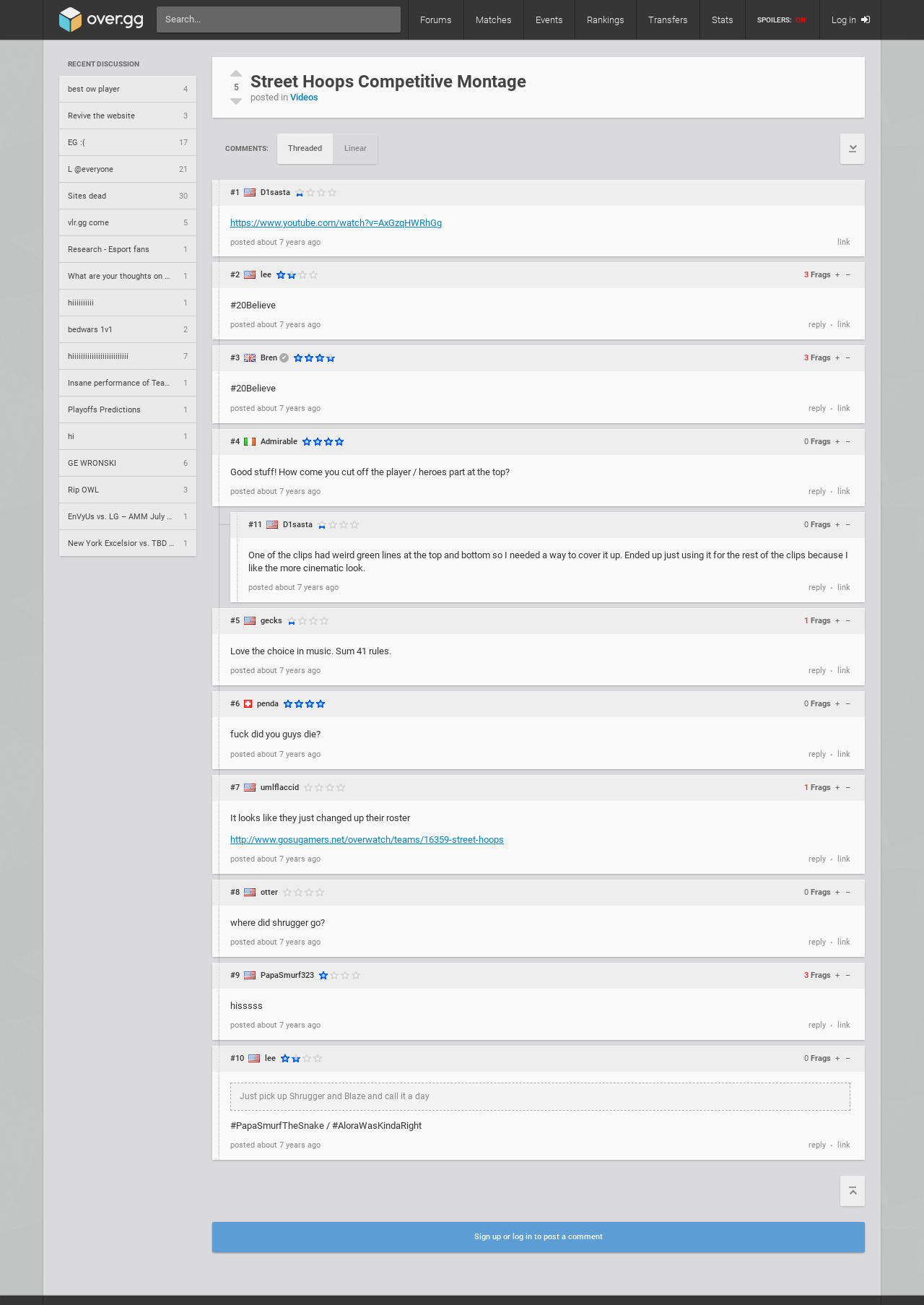Please provide a brief answer to the question using only one word or phrase: 
What is the text of the spoiler alert?

SPOILERS: